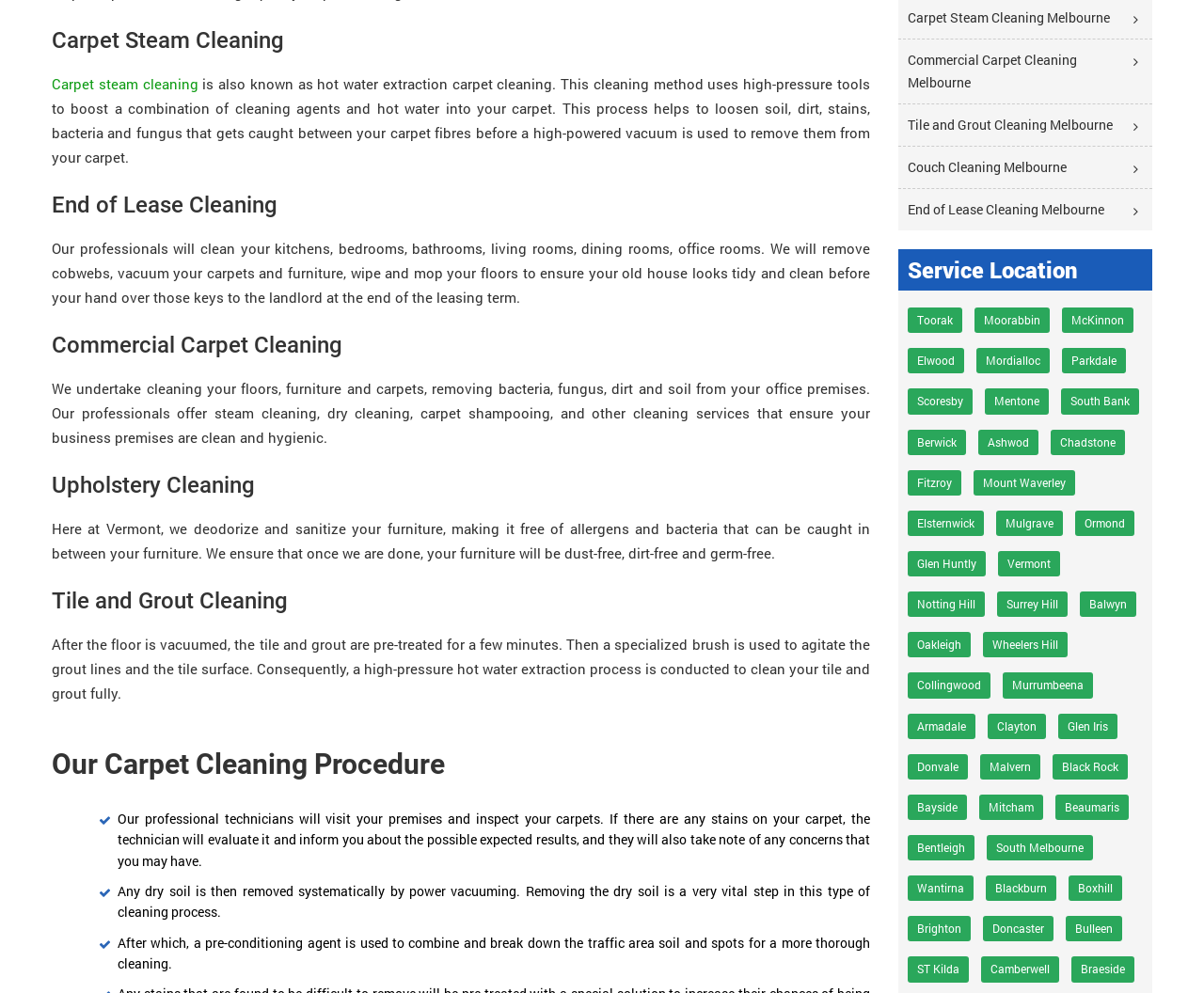Highlight the bounding box coordinates of the element you need to click to perform the following instruction: "Read about End of Lease Cleaning."

[0.043, 0.189, 0.723, 0.223]